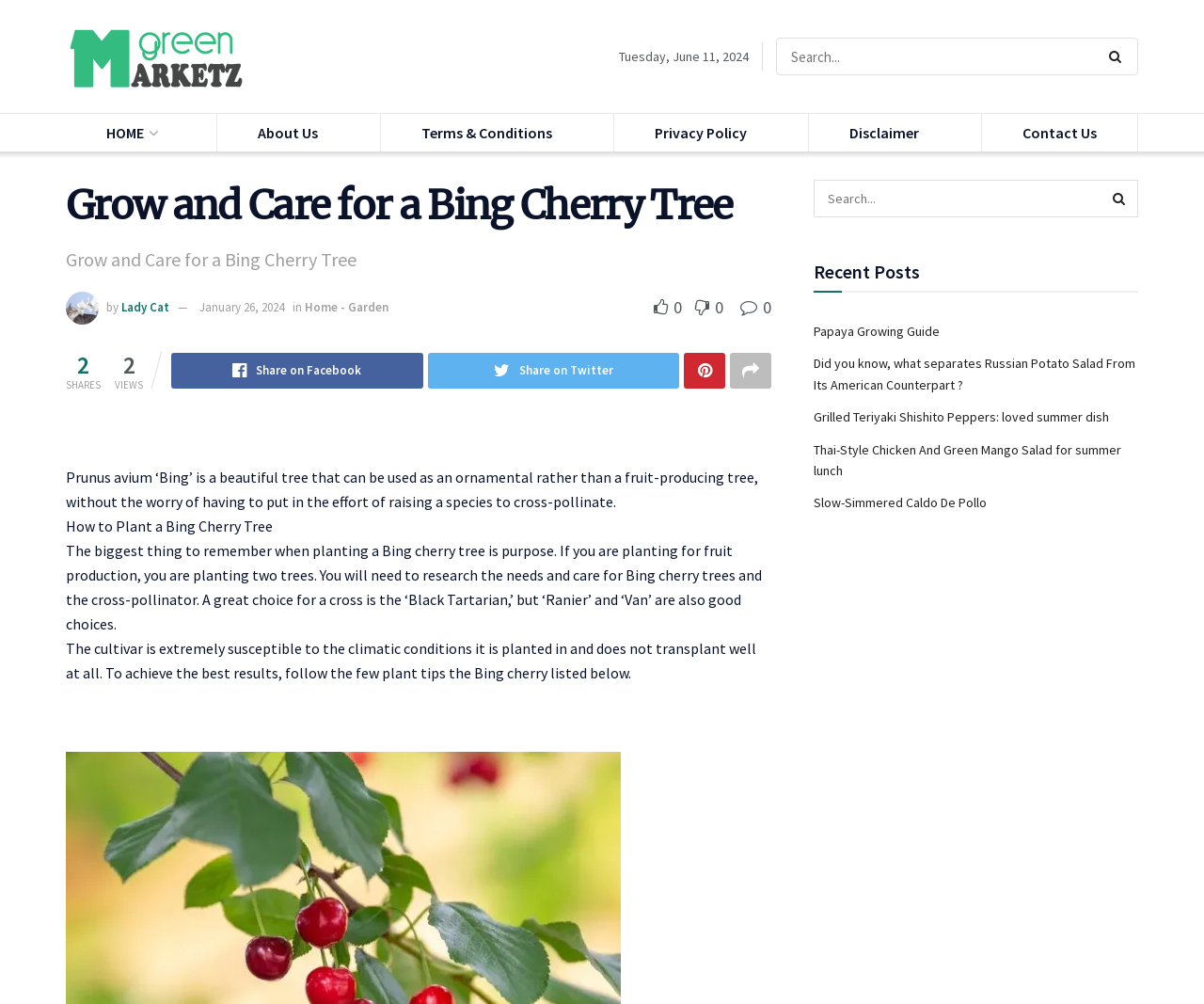Provide a short answer using a single word or phrase for the following question: 
What is the purpose of the search bar?

To search the website